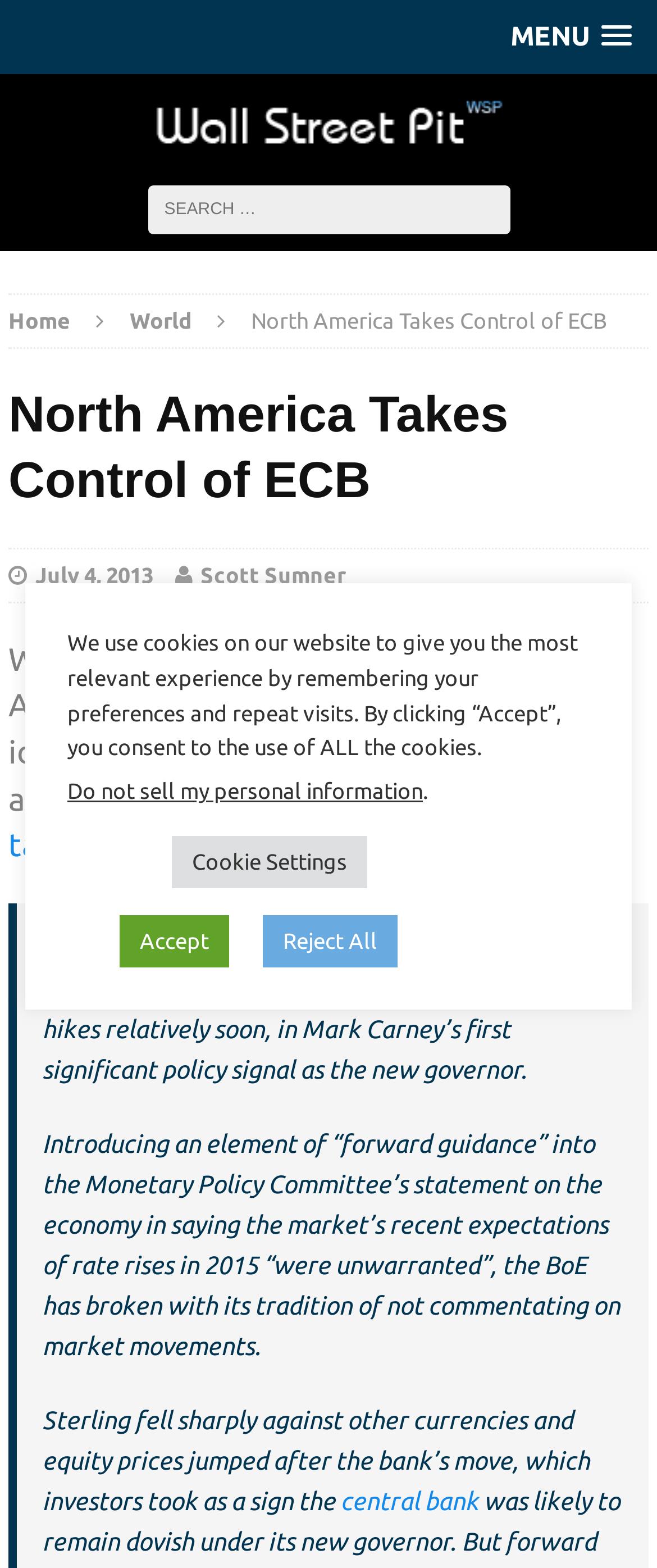Please locate and generate the primary heading on this webpage.

North America Takes Control of ECB